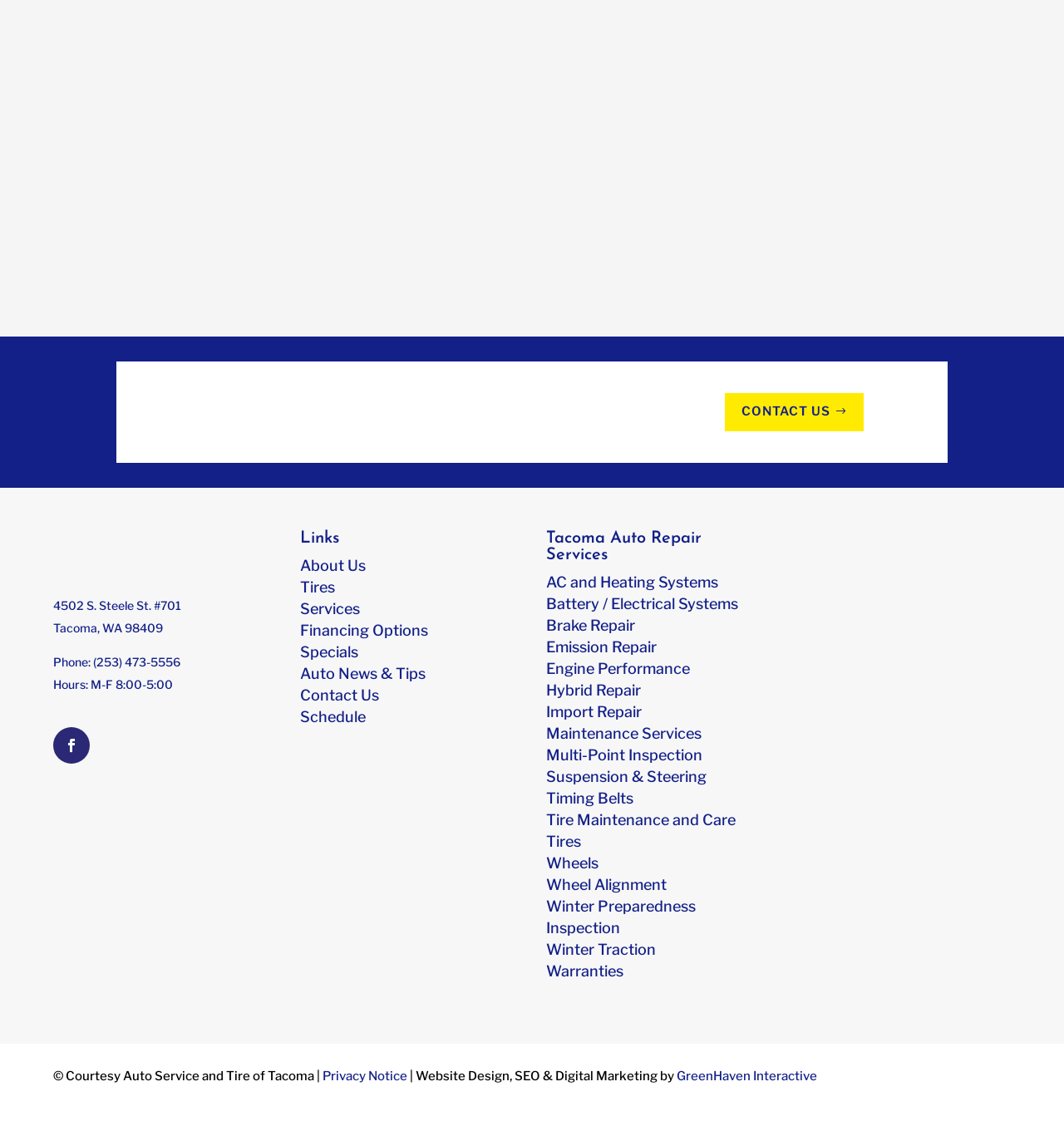Please respond to the question with a concise word or phrase:
What is the address of the auto repair service?

4502 S. Steele St. #701, Tacoma, WA 98409